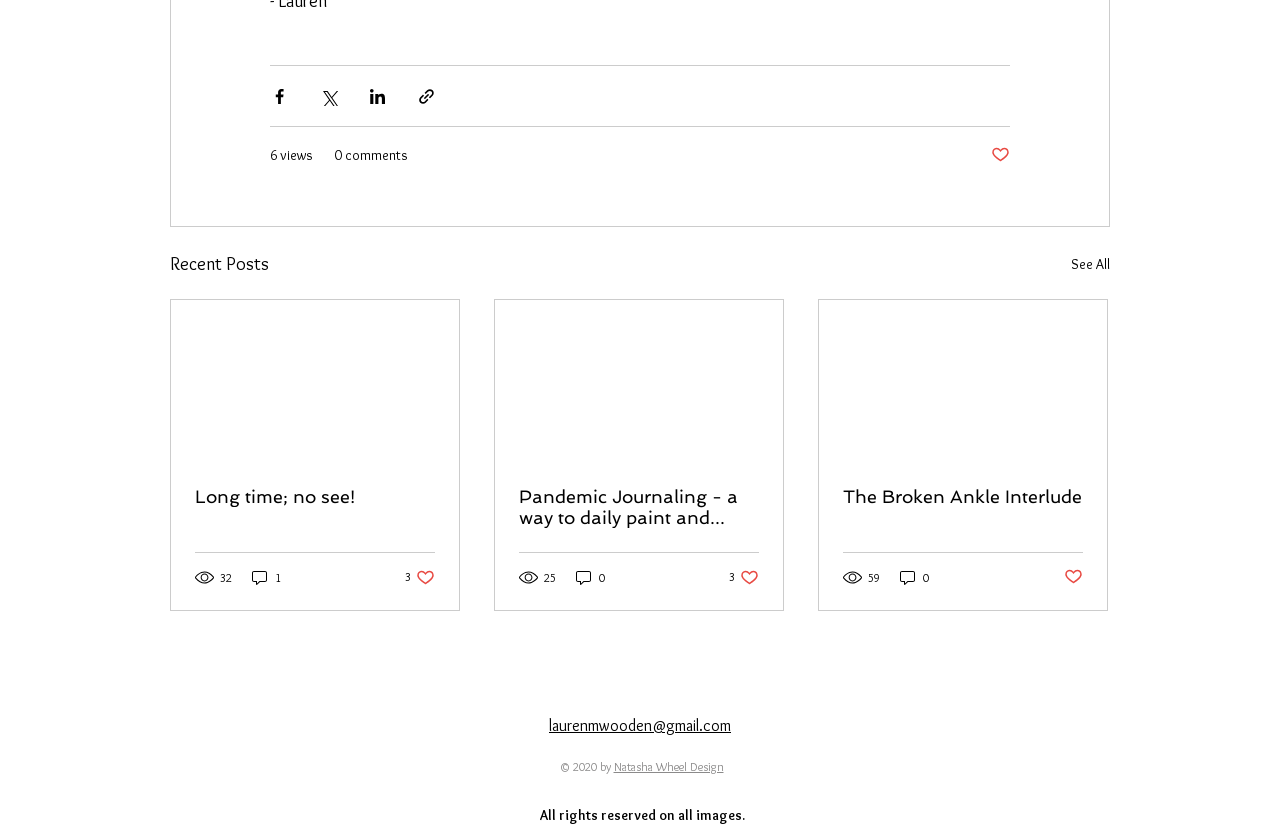What is the copyright information at the bottom?
Using the image as a reference, answer with just one word or a short phrase.

2020 by Natasha Wheel Design